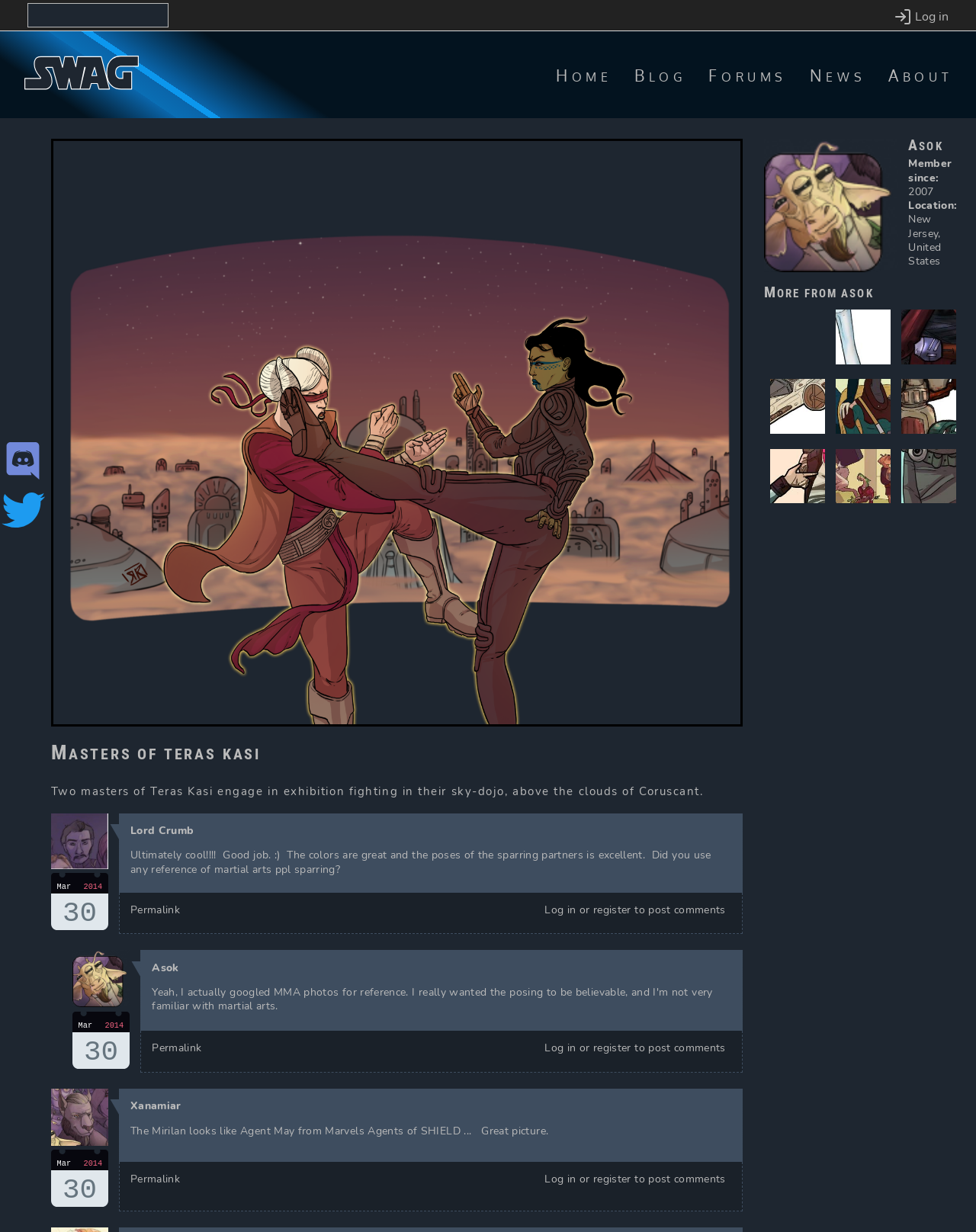Describe all the significant parts and information present on the webpage.

This webpage is about the Star Wars Artists Guild, specifically showcasing a piece of artwork titled "Masters of Teras Kasi". The page has a navigation menu at the top, with links to "Home", "Blog", "Forums", "News", and "About". There is also a search bar and a user account menu at the top right corner.

Below the navigation menu, there is a large heading that reads "Masters of Teras Kasi" and a brief description of the artwork, which is an exhibition fighting scene between two masters of Teras Kasi in their sky-dojo above the clouds of Coruscant.

The main content of the page is divided into several sections. The first section has a calendar icon with the date "March 30, 2014" and a link to the permalink of the article. Below this, there are comments from users, including Lord Crumb, who praises the artwork, and Asok, who makes a humorous comment about one of the characters resembling Agent May from Marvel's Agents of SHIELD.

The second section has another calendar icon with the same date and a link to the permalink of the article. This section also has comments from users, including Lord Crumb, who replies to Asok's comment.

The third section has a calendar icon with the same date and a link to the permalink of the article. This section has a comment from Xanamiar, who praises the artwork.

At the bottom of the page, there is a section dedicated to the user Asok, with a profile picture, a link to their profile, and some basic information about them, including their membership since 2007 and their location in New Jersey, United States. There is also a heading that reads "More from Asok", suggesting that there are more artworks or articles from this user.

Throughout the page, there are several links to log in or register to post comments, as well as links to the permalink of each article.